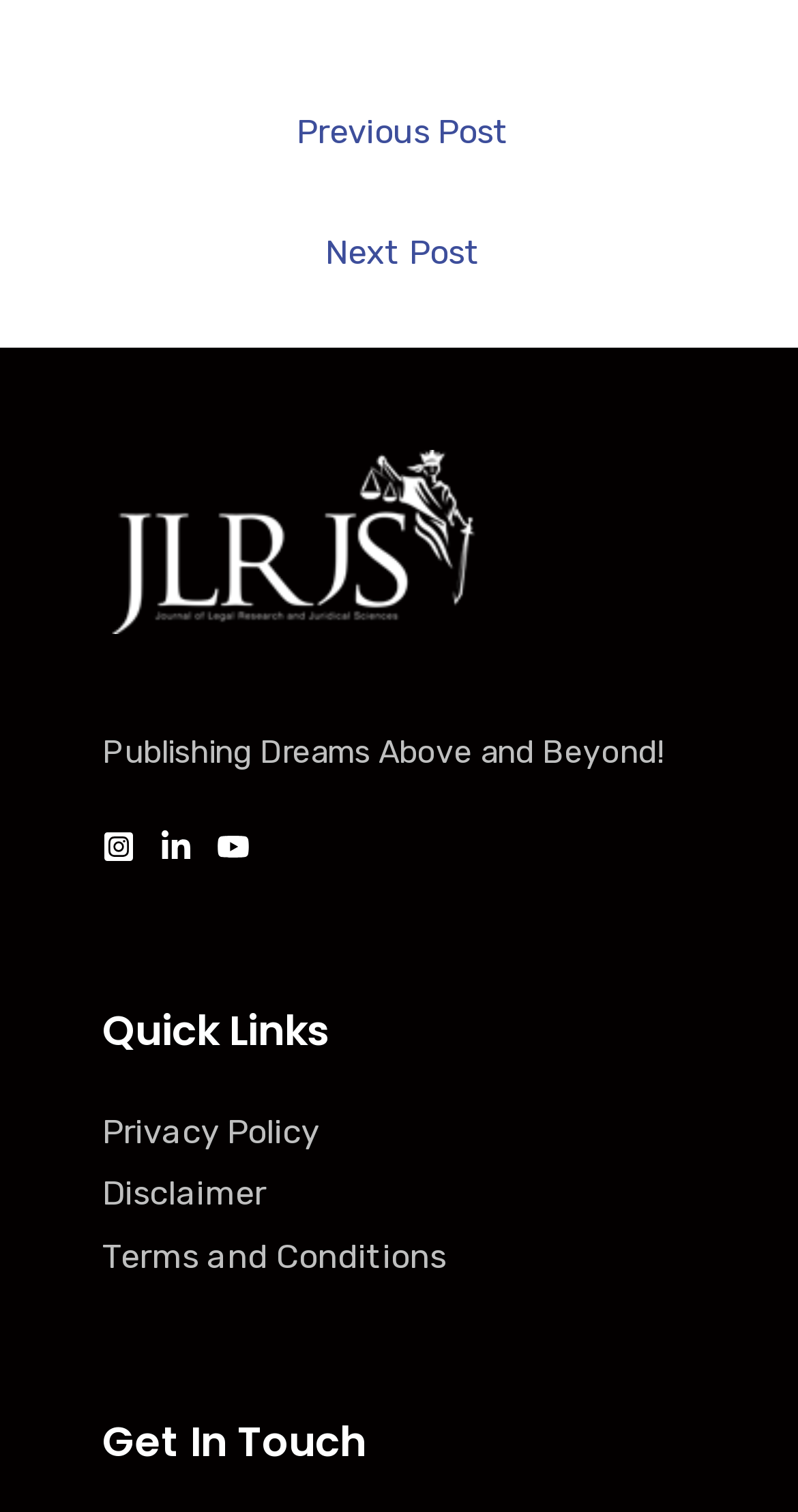Highlight the bounding box coordinates of the element that should be clicked to carry out the following instruction: "Click Previous Post". The coordinates must be given as four float numbers ranging from 0 to 1, i.e., [left, top, right, bottom].

[0.028, 0.063, 0.982, 0.115]